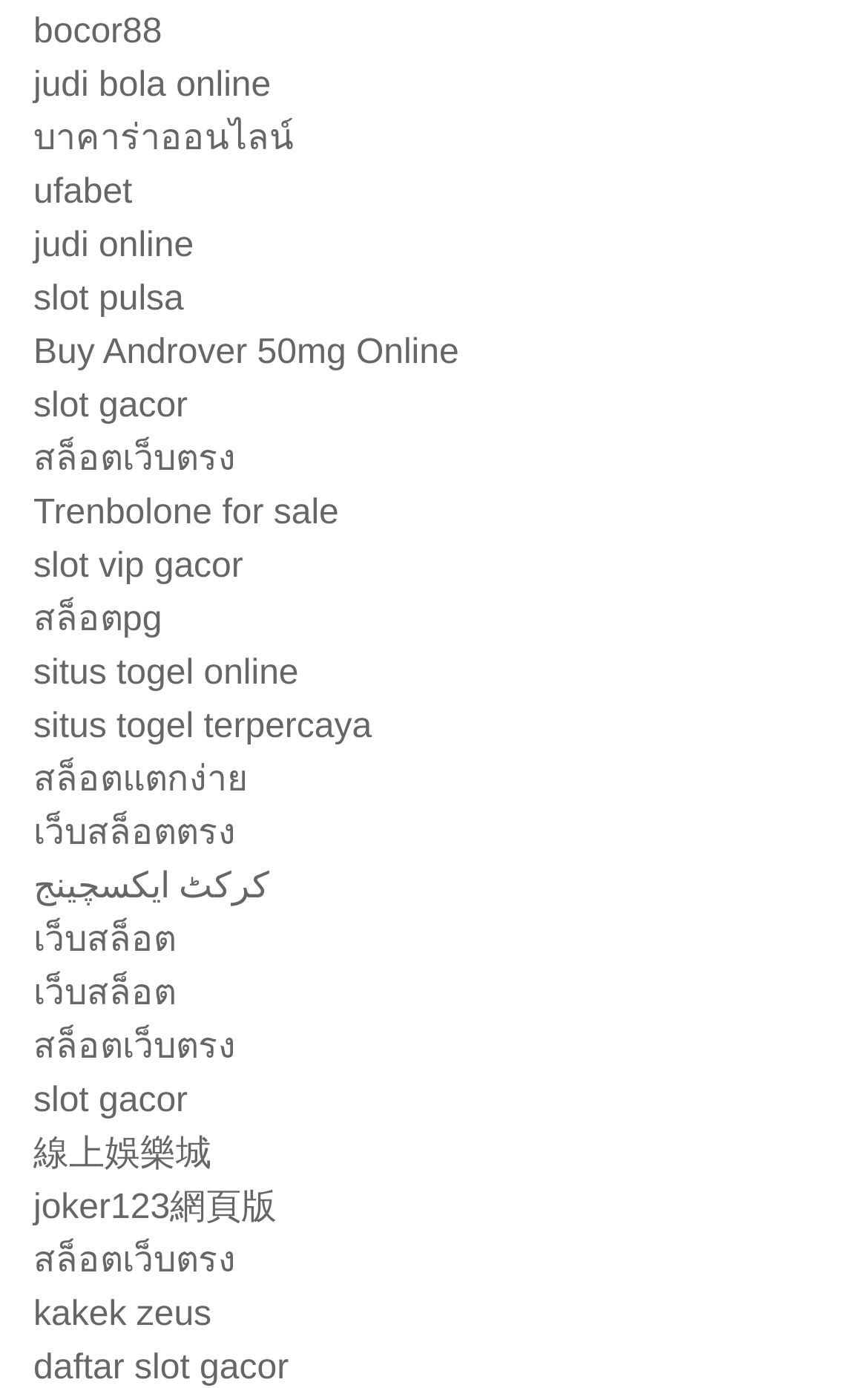Please answer the following question using a single word or phrase: How many links are on the webpage?

36